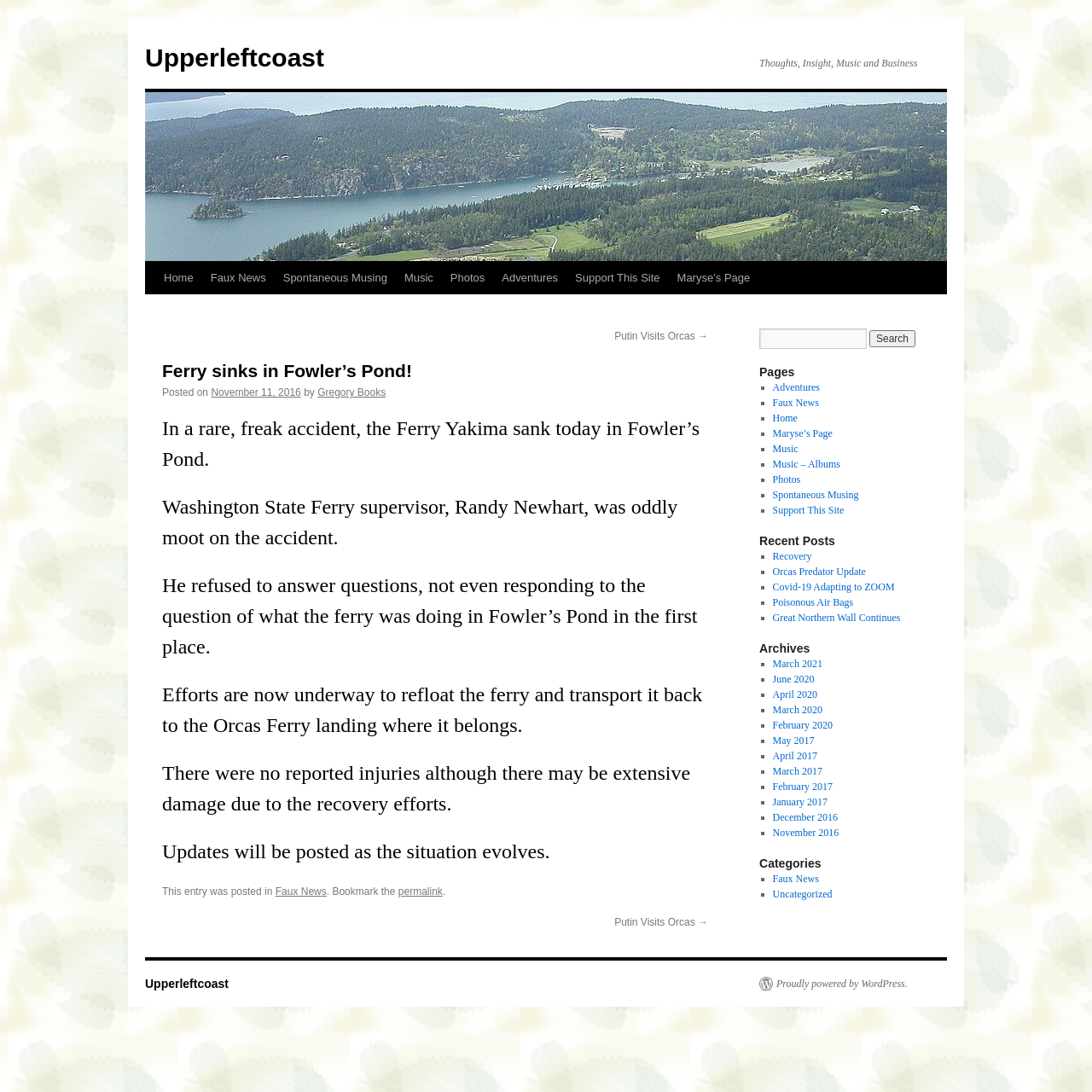Please find the bounding box coordinates of the clickable region needed to complete the following instruction: "Go to the 'Adventures' page". The bounding box coordinates must consist of four float numbers between 0 and 1, i.e., [left, top, right, bottom].

[0.405, 0.24, 0.452, 0.27]